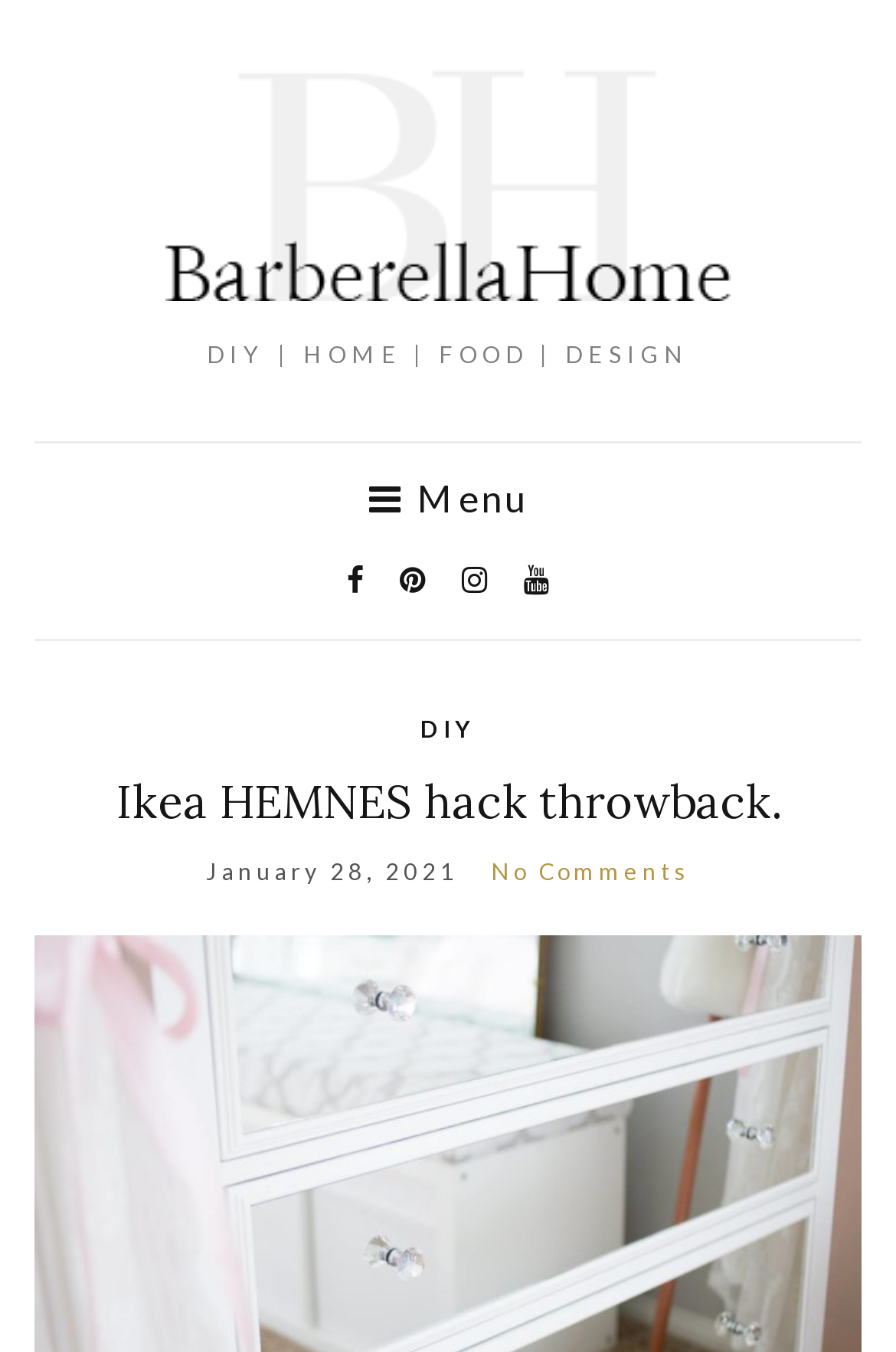Analyze and describe the webpage in a detailed narrative.

The webpage appears to be a blog or article page from BarberellaHome, with a focus on DIY, home, food, and design content. At the top left, there is a logo image and a link to the BarberellaHome website. Next to the logo, there is a horizontal menu with links to different categories, including DIY, HOME, FOOD, and DESIGN.

Below the menu, there is a navigation bar with several icons, including a menu icon, a search icon, a heart icon, and a user icon. These icons are aligned horizontally and take up most of the width of the page.

The main content of the page is a blog post titled "Ikea HEMNES hack throwback." The title is a heading and is followed by a link to the same title. Below the title, there is a timestamp indicating that the post was published on January 28, 2021. There is also a link to "No Comments" and another link with no text.

The page has a clean and simple layout, with a focus on the blog post content. There are no other images or multimedia elements on the page besides the logo image at the top.